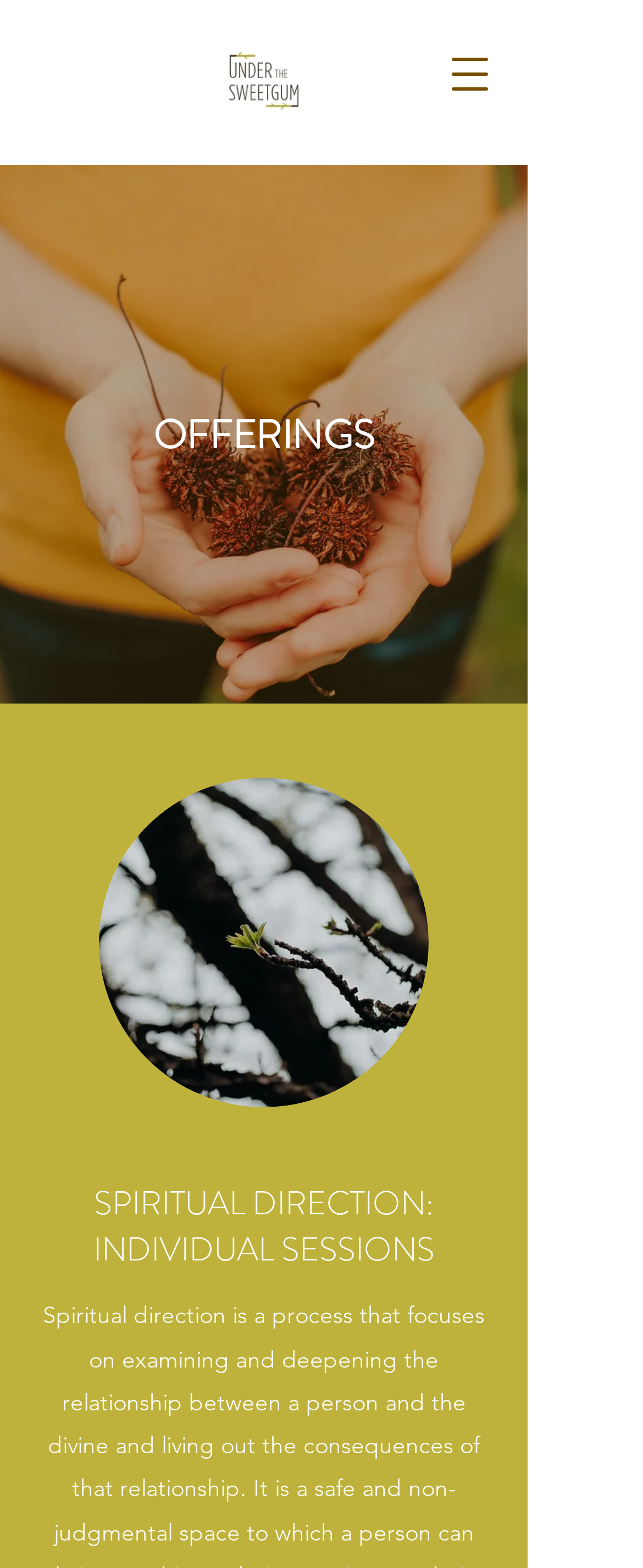Carefully observe the image and respond to the question with a detailed answer:
What is the title of the second heading?

The second heading element has the text 'SPIRITUAL DIRECTION: INDIVIDUAL SESSIONS' and its bounding box coordinates are [0.051, 0.753, 0.769, 0.813].